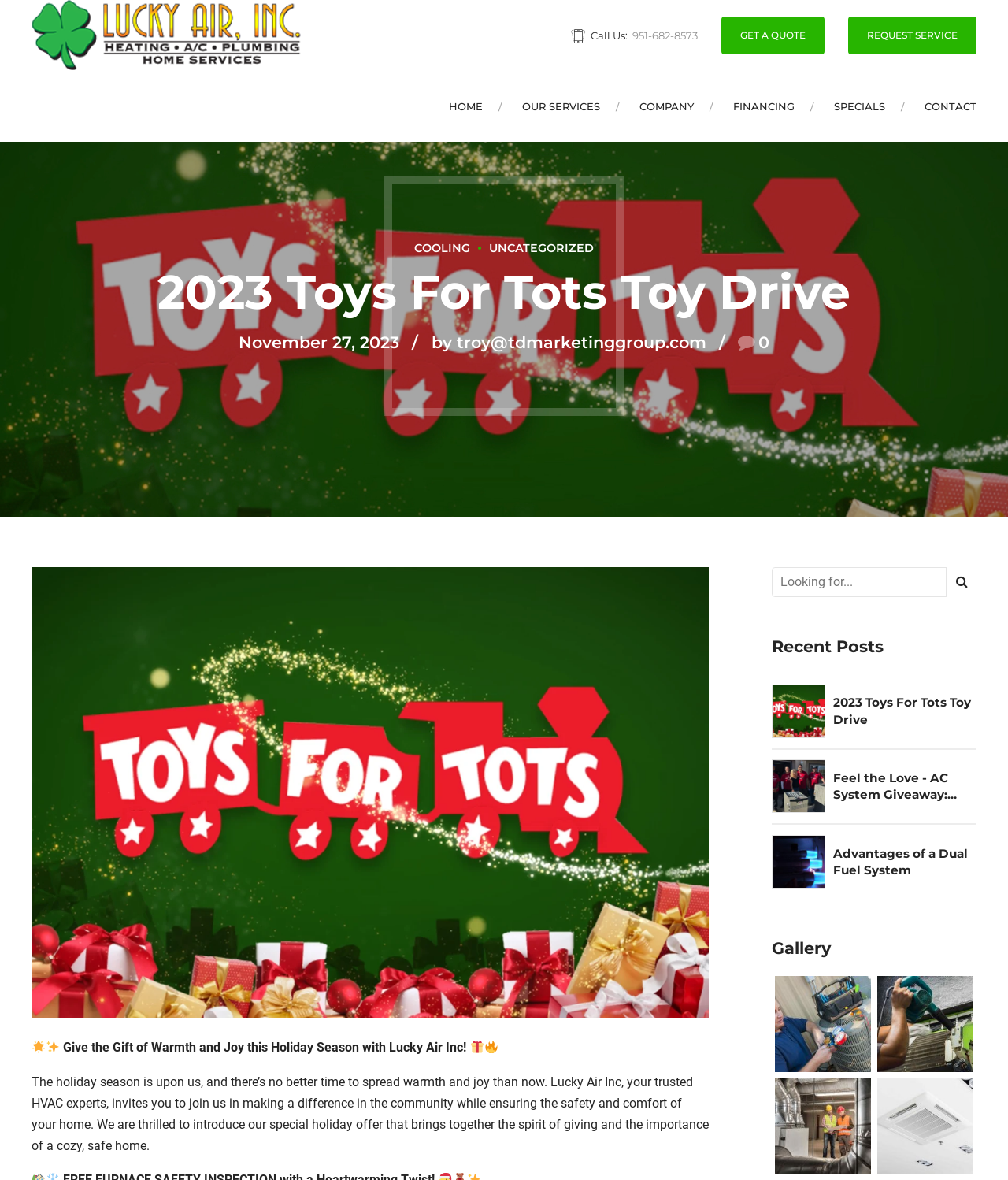Determine the bounding box coordinates of the region to click in order to accomplish the following instruction: "View the 'Gallery'". Provide the coordinates as four float numbers between 0 and 1, specifically [left, top, right, bottom].

[0.766, 0.794, 0.969, 0.813]